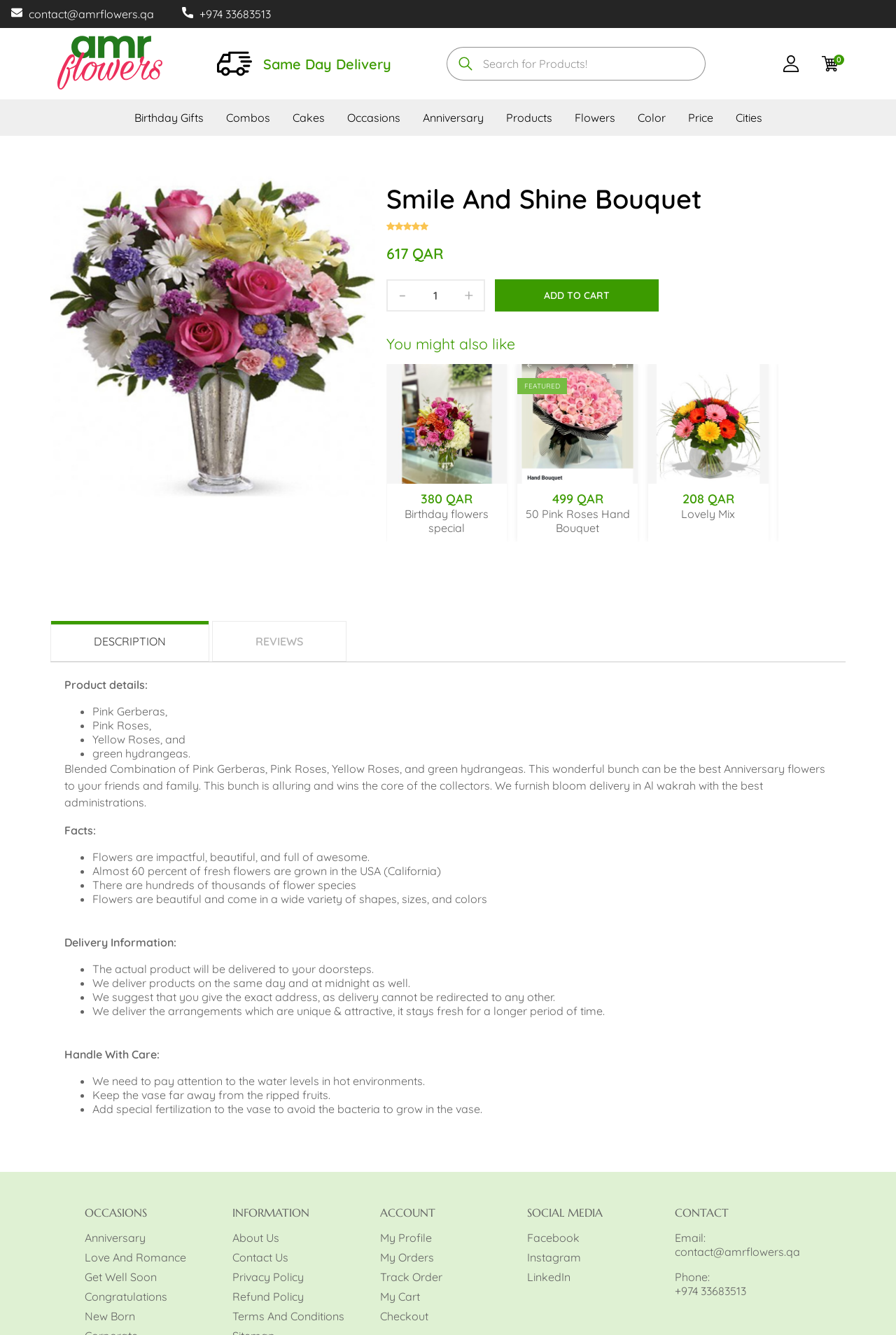Determine the bounding box coordinates for the region that must be clicked to execute the following instruction: "View reviews".

[0.237, 0.465, 0.387, 0.496]